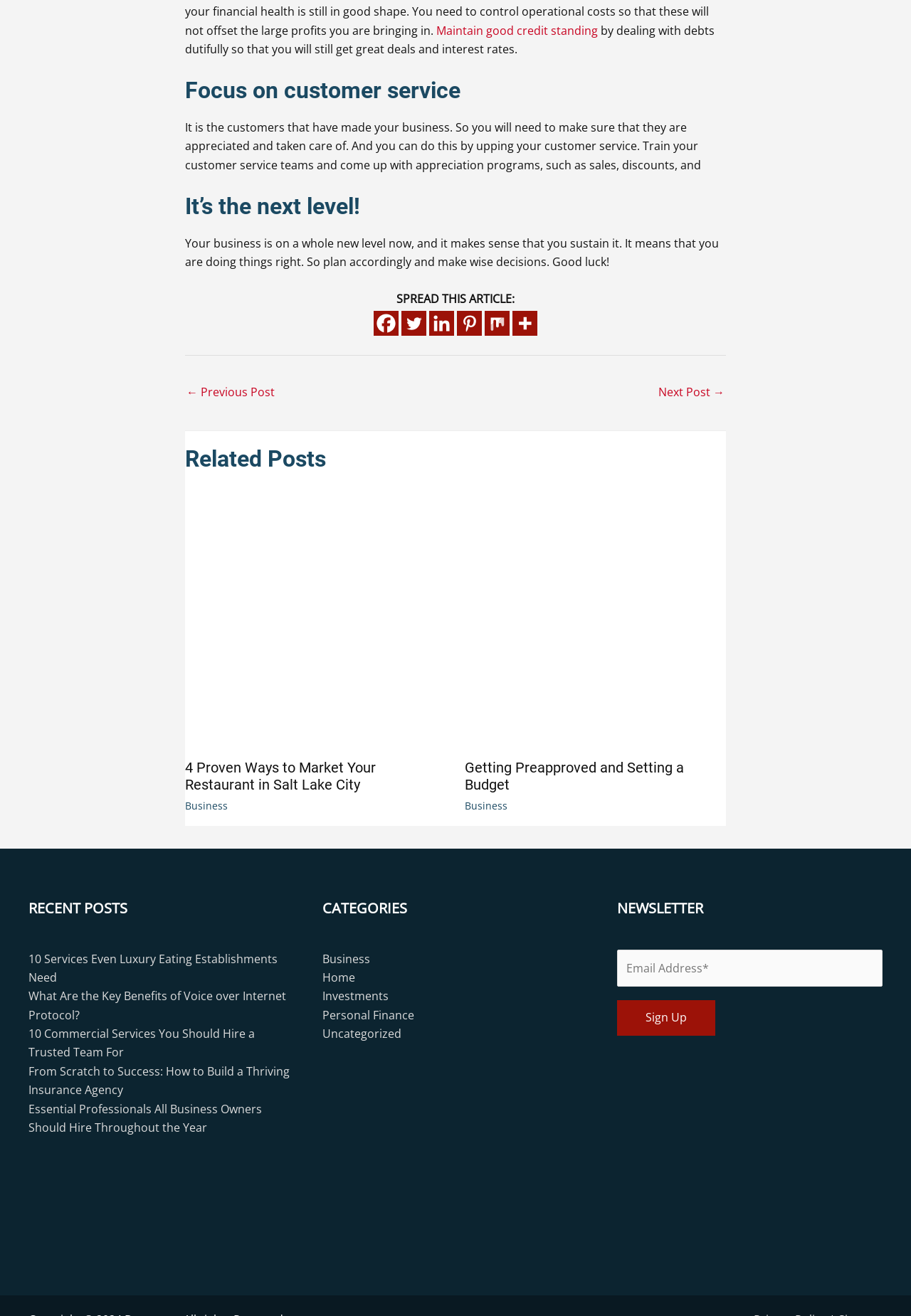How many social media platforms are available to share the article?
Please give a detailed and elaborate answer to the question based on the image.

The webpage provides options to share the article on five social media platforms, namely Facebook, Twitter, Linkedin, Pinterest, and Mix.